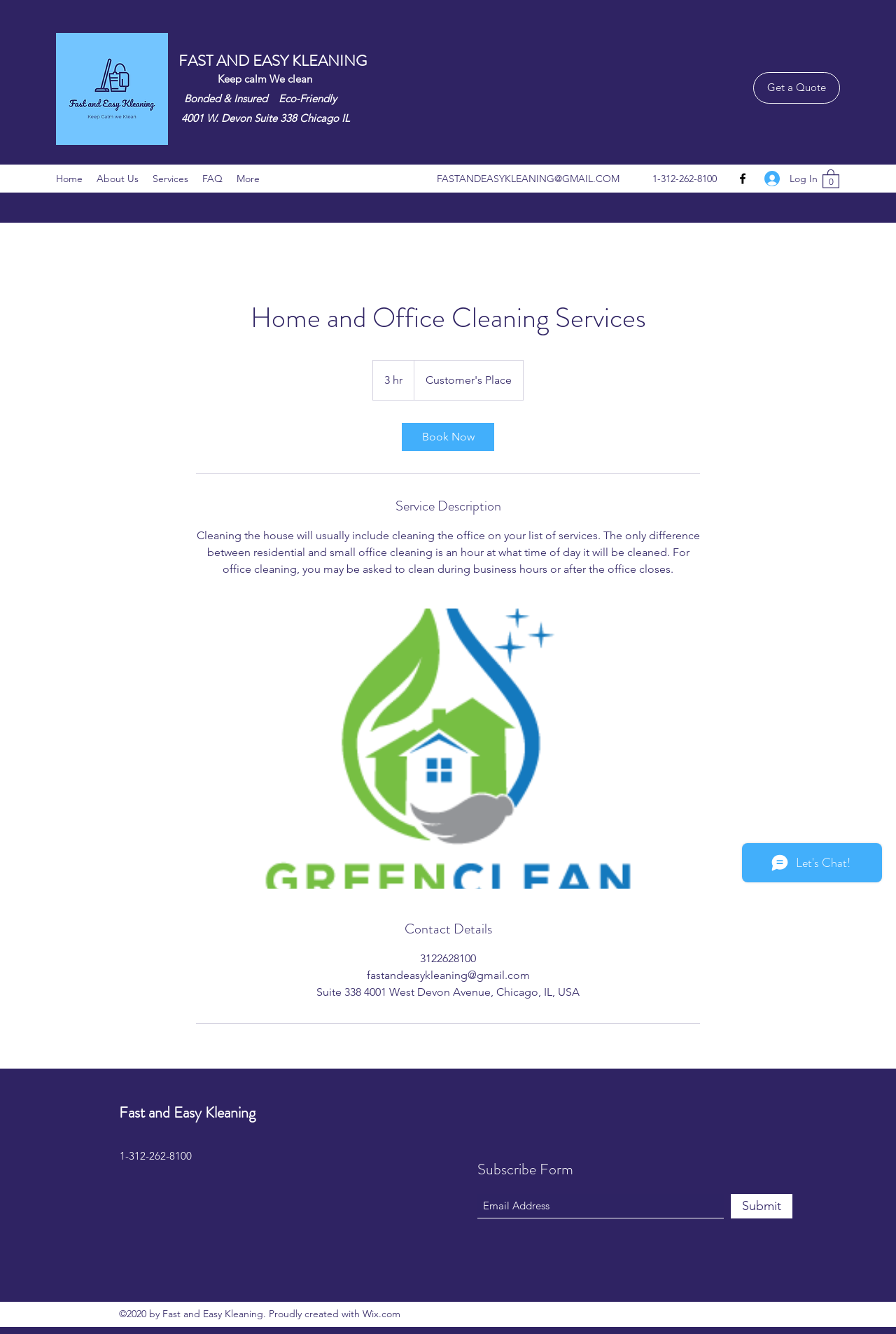How many hours is the cleaning service?
Look at the screenshot and respond with one word or a short phrase.

3 hr